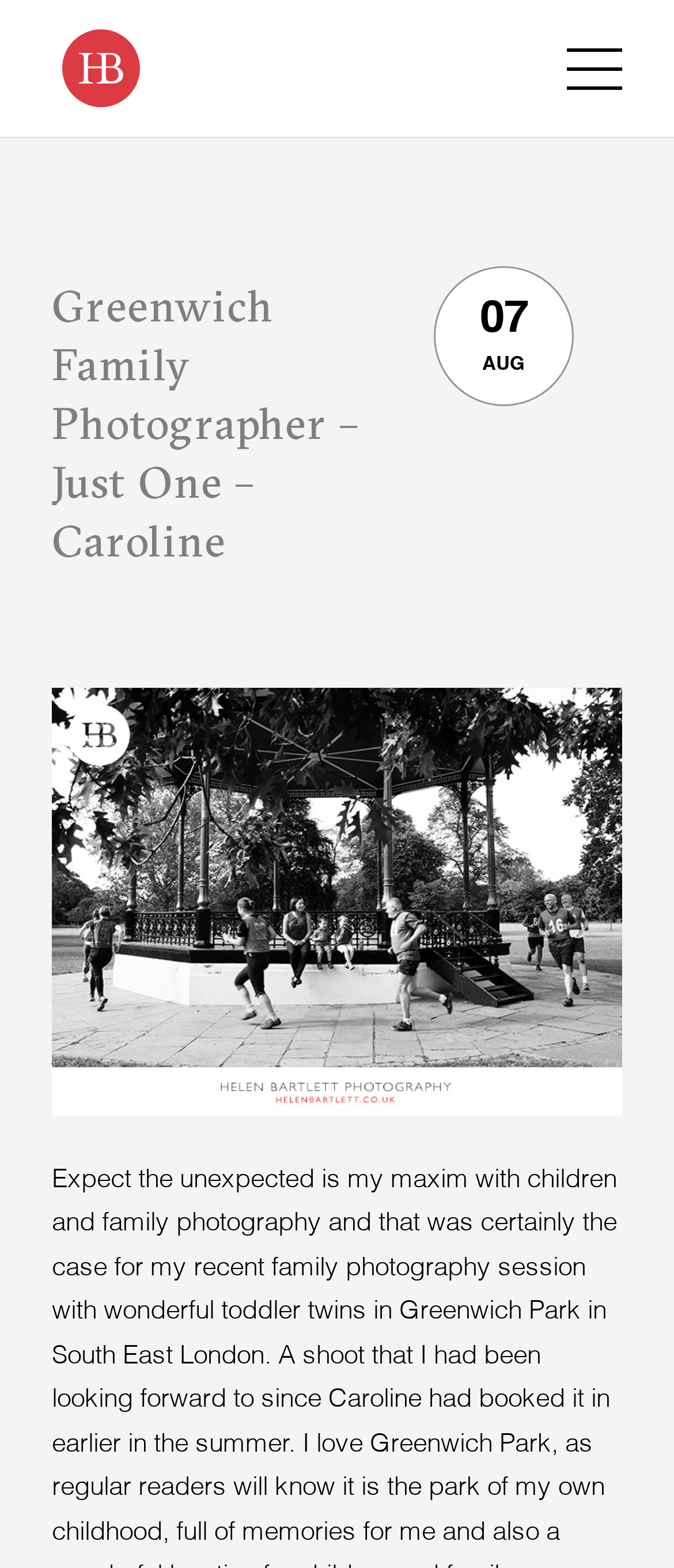Respond with a single word or phrase to the following question: What is the date of the blog post?

07 AUG